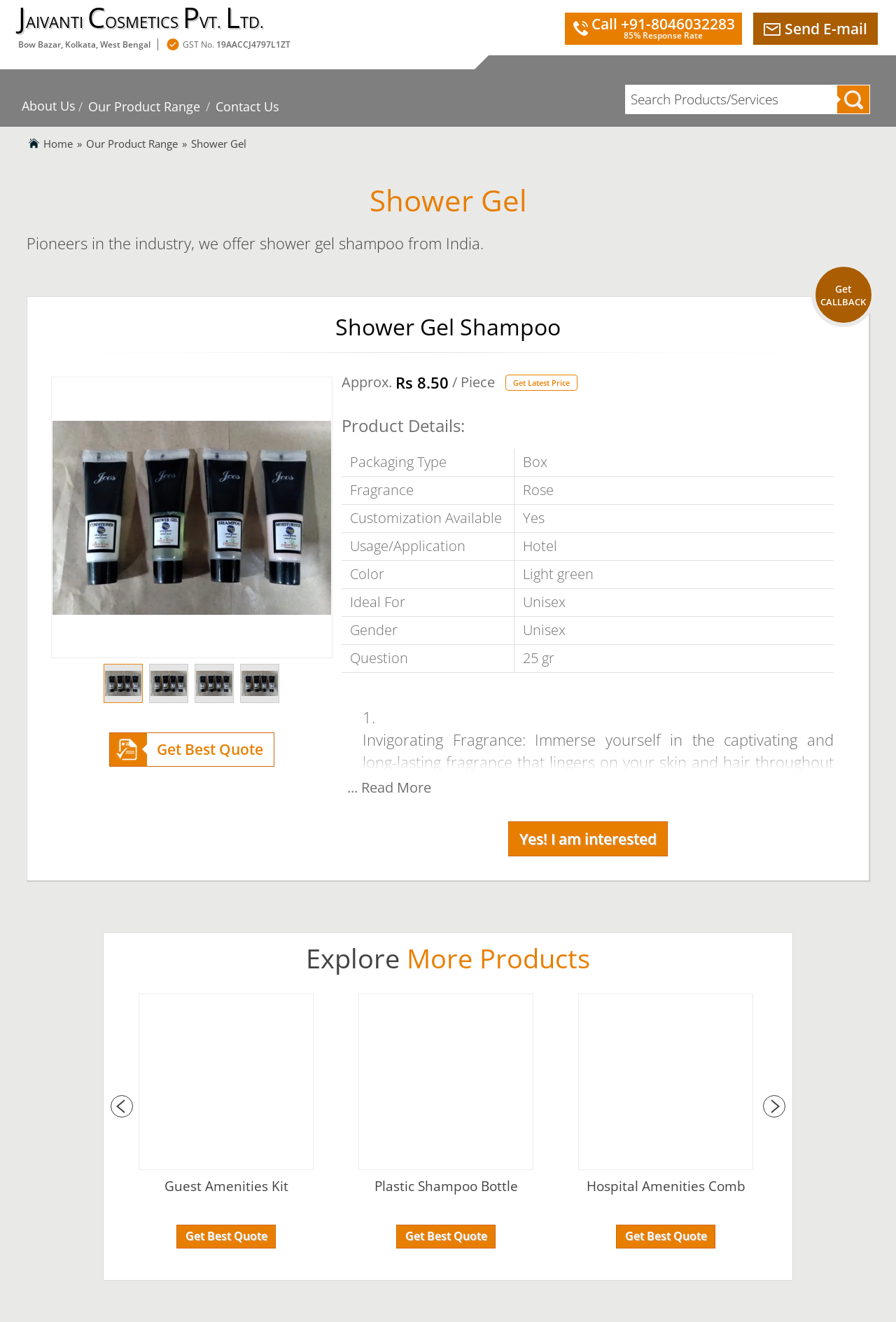Could you locate the bounding box coordinates for the section that should be clicked to accomplish this task: "Get a quote for Shower Gel Shampoo".

[0.175, 0.559, 0.294, 0.574]